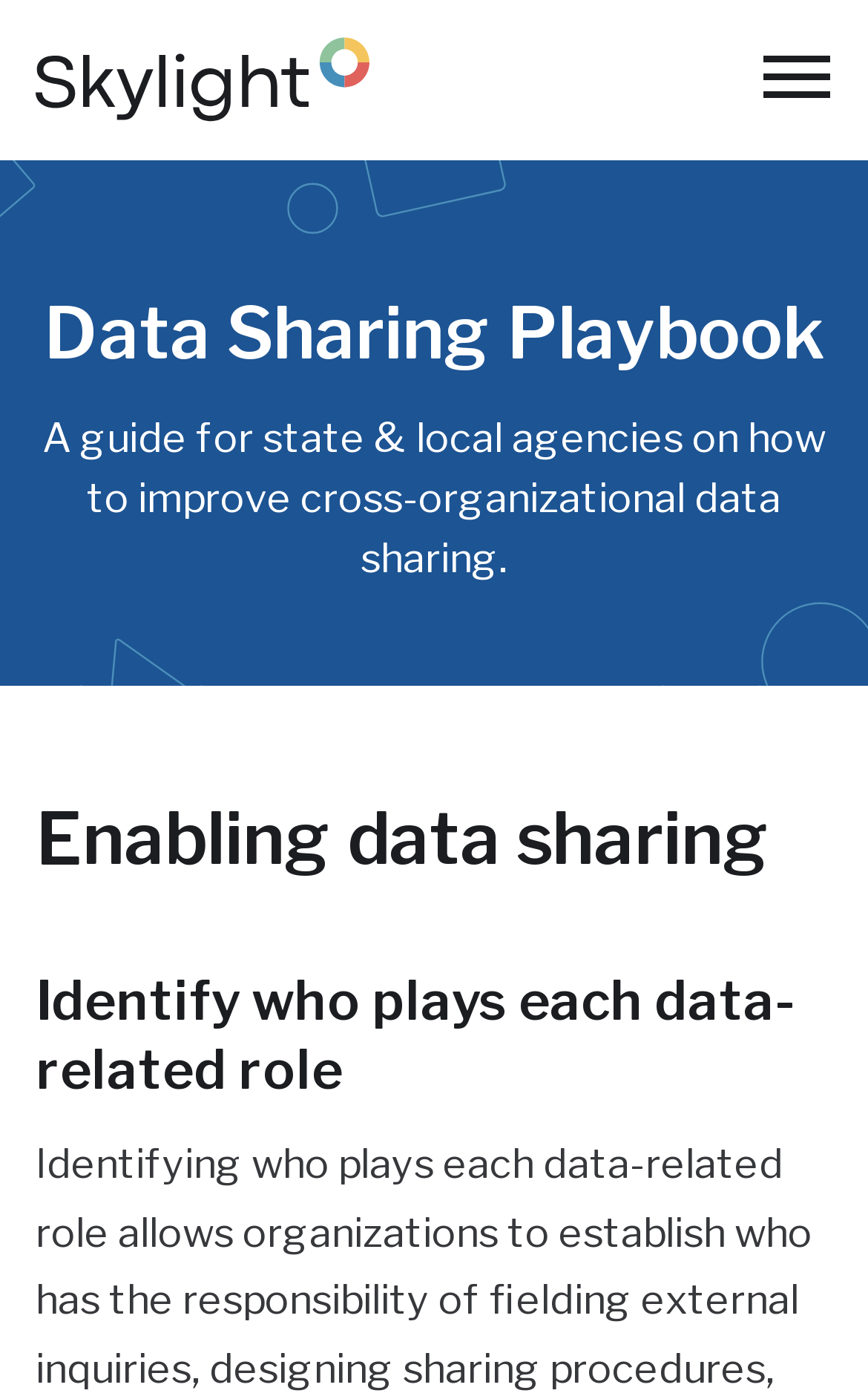What is the name of the playbook?
Please provide a single word or phrase as your answer based on the image.

Data Sharing Playbook